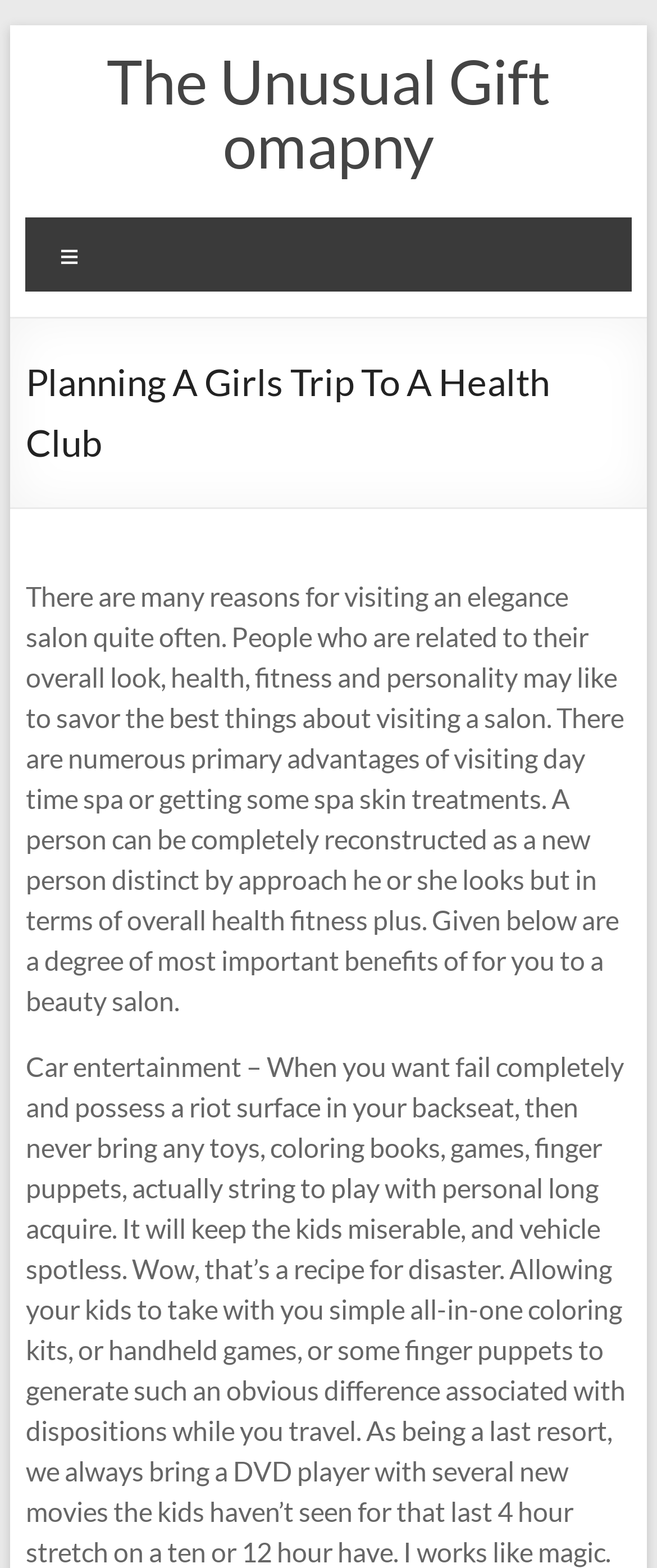How many sections are there in the webpage's content?
Using the screenshot, give a one-word or short phrase answer.

Two